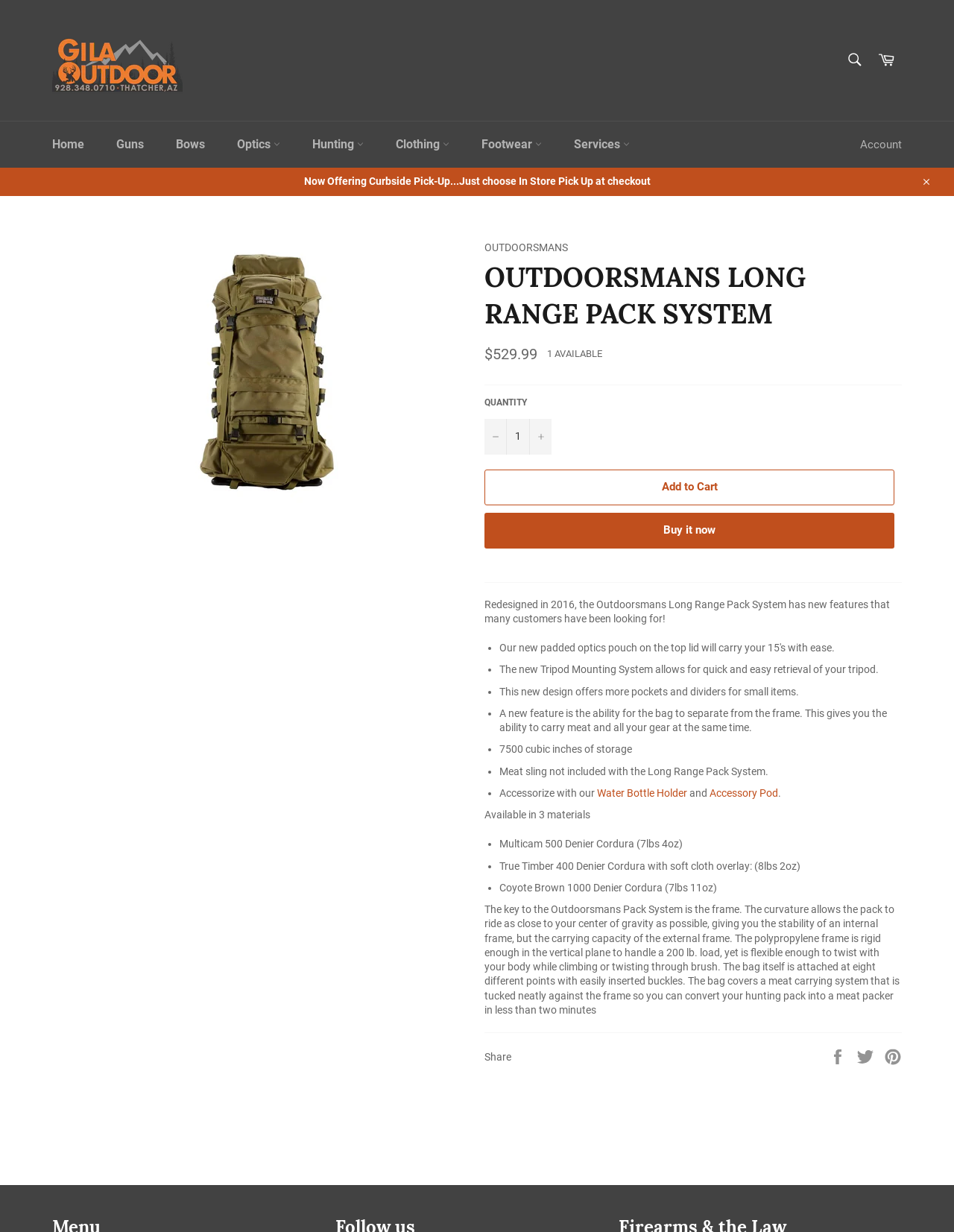Find the bounding box coordinates of the clickable region needed to perform the following instruction: "Search for products". The coordinates should be provided as four float numbers between 0 and 1, i.e., [left, top, right, bottom].

[0.877, 0.035, 0.912, 0.063]